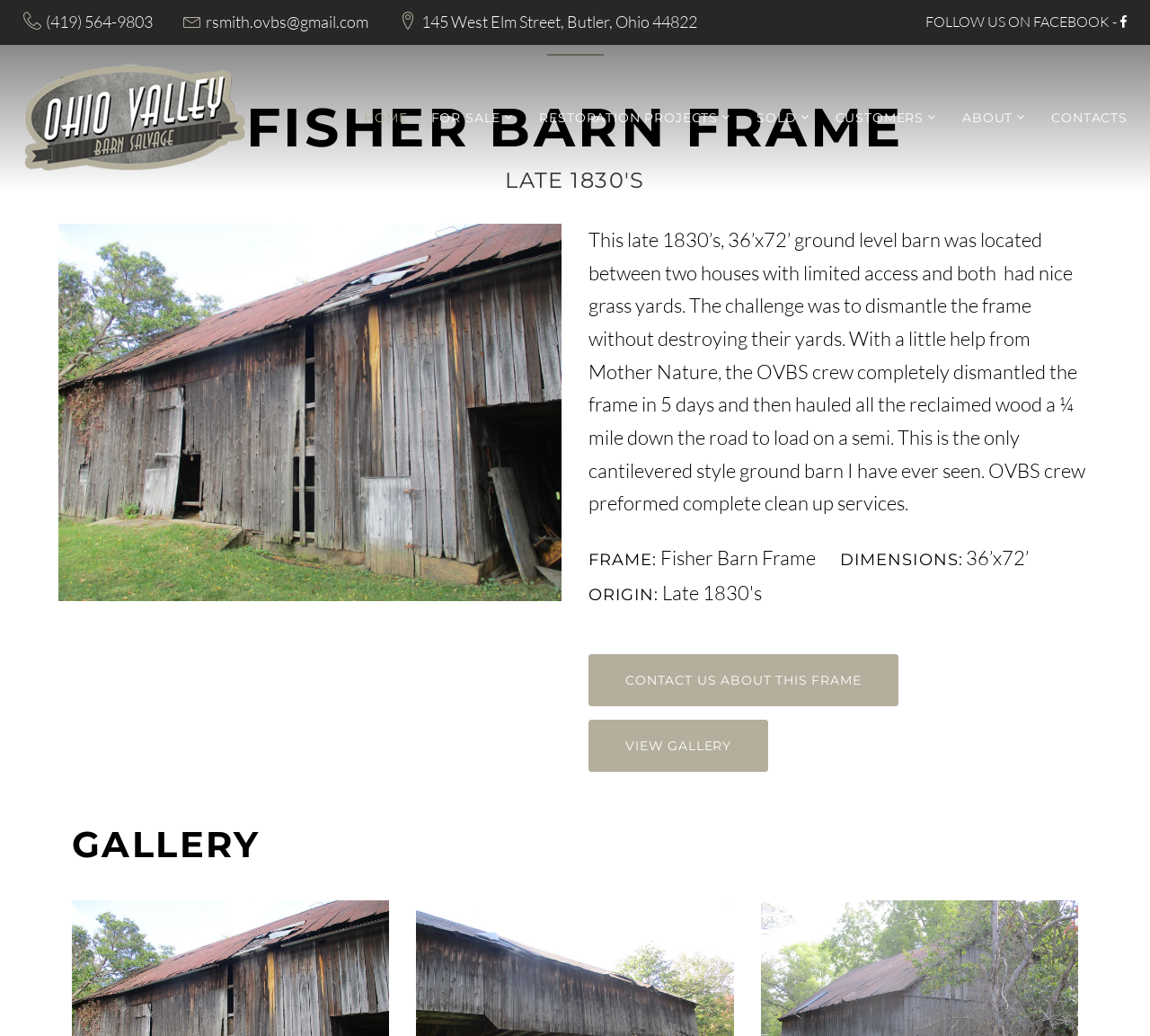Can you look at the image and give a comprehensive answer to the question:
What is the purpose of the 'CONTACT US ABOUT THIS FRAME' link?

The purpose of the 'CONTACT US ABOUT THIS FRAME' link can be inferred by its text content, which suggests that it is meant for users to contact the website owner or administrator to inquire about the barn frame.